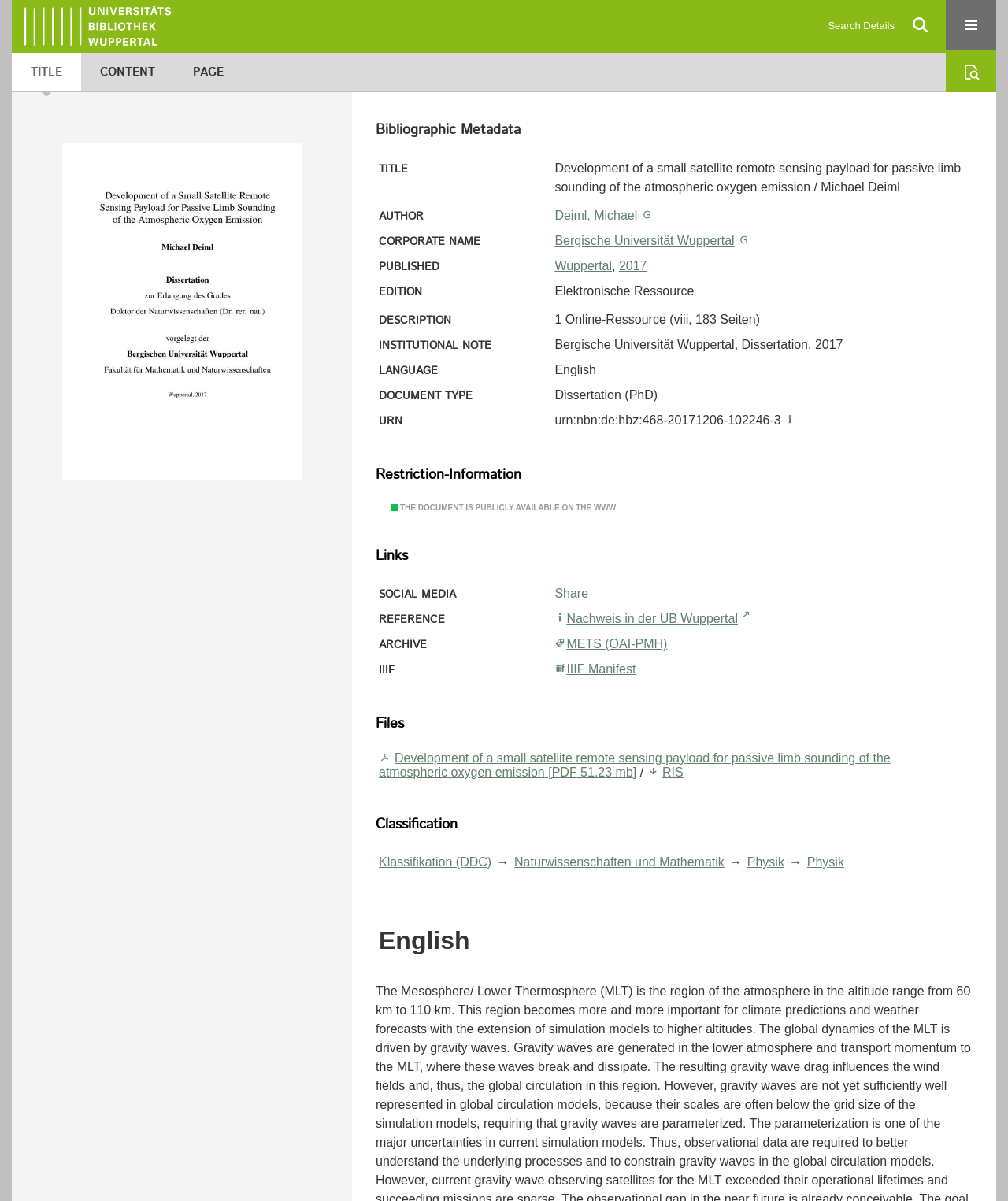Find the bounding box of the web element that fits this description: "2017".

[0.614, 0.216, 0.642, 0.23]